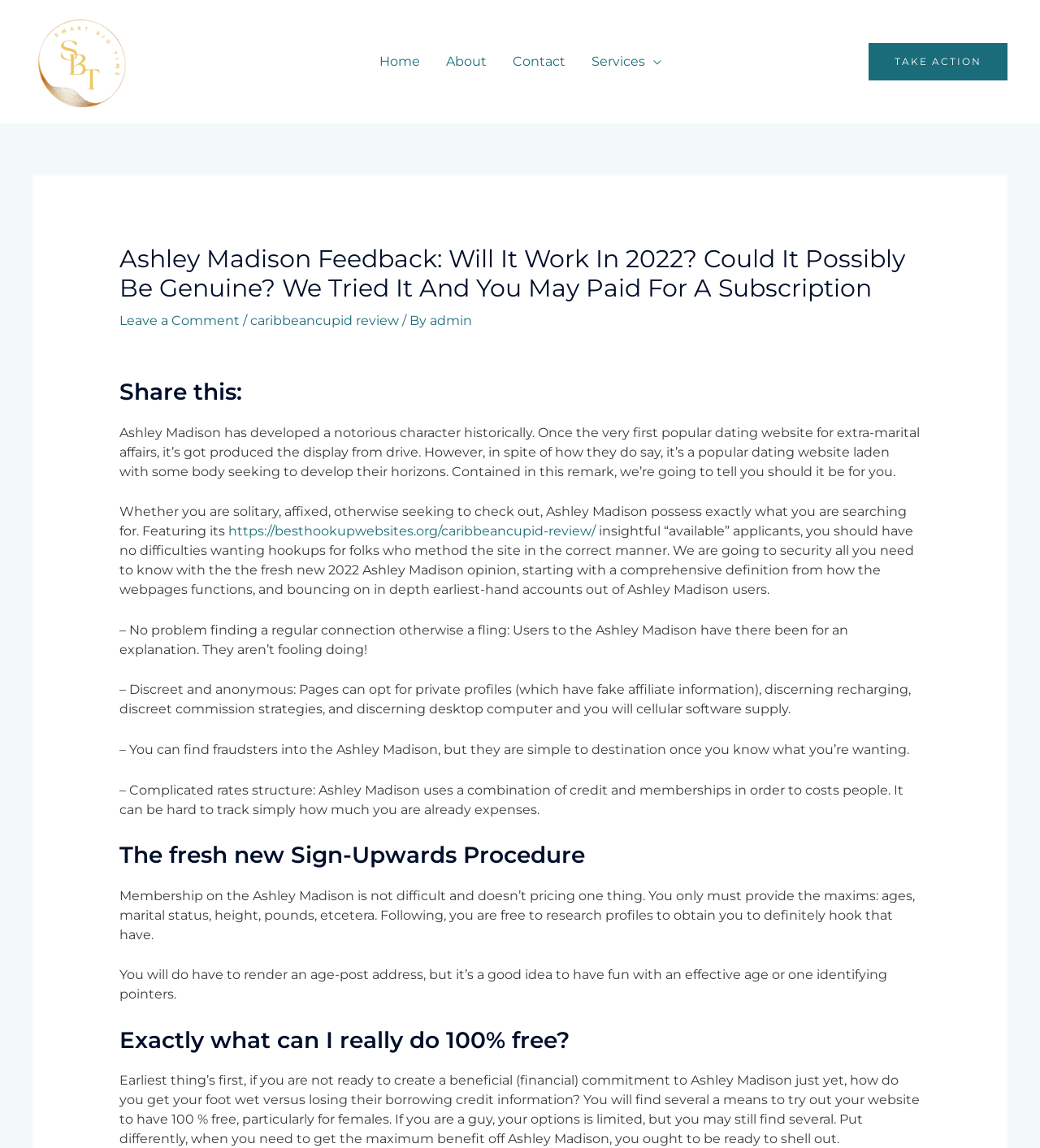What is a drawback of Ashley Madison's pricing structure?
Please provide a detailed and comprehensive answer to the question.

According to the webpage, one of the drawbacks of Ashley Madison's pricing structure is that it's complicated, and it can be hard to track how much users are spending. The website uses a combination of credits and memberships to charge users.